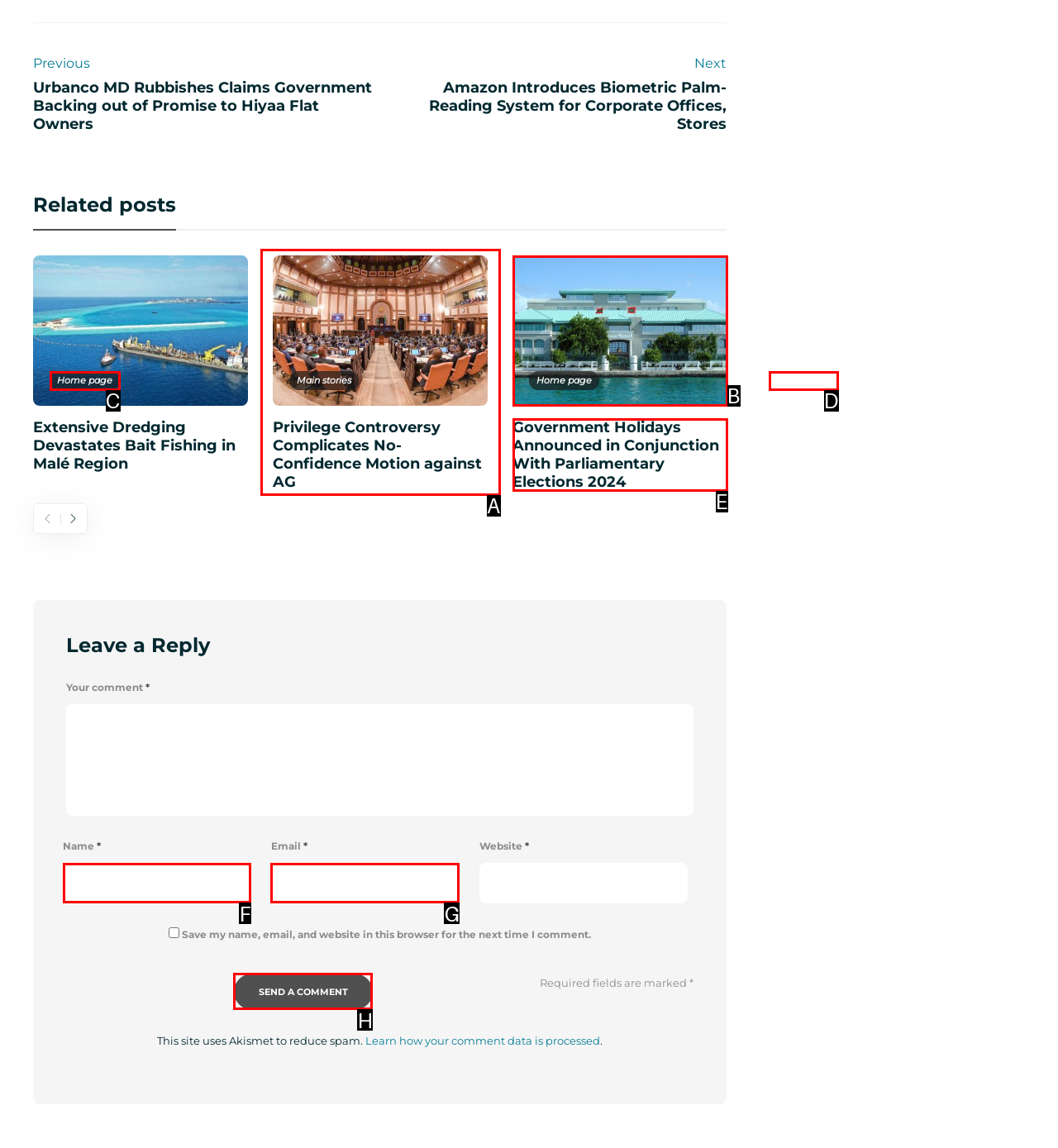Select the letter of the UI element that best matches: Impressum
Answer with the letter of the correct option directly.

None